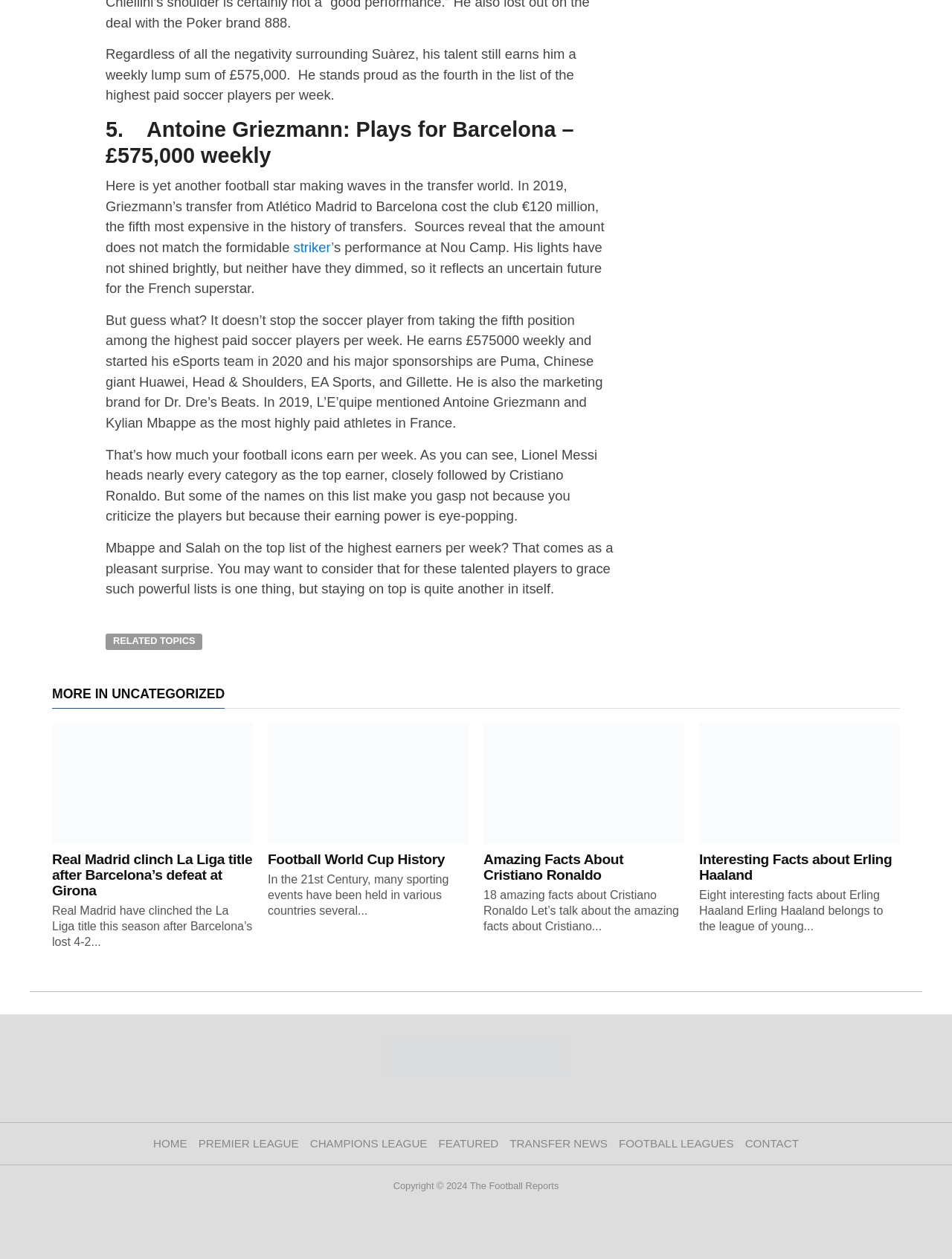Pinpoint the bounding box coordinates of the area that should be clicked to complete the following instruction: "View the article about Real Madrid clinching La Liga title". The coordinates must be given as four float numbers between 0 and 1, i.e., [left, top, right, bottom].

[0.055, 0.676, 0.265, 0.714]